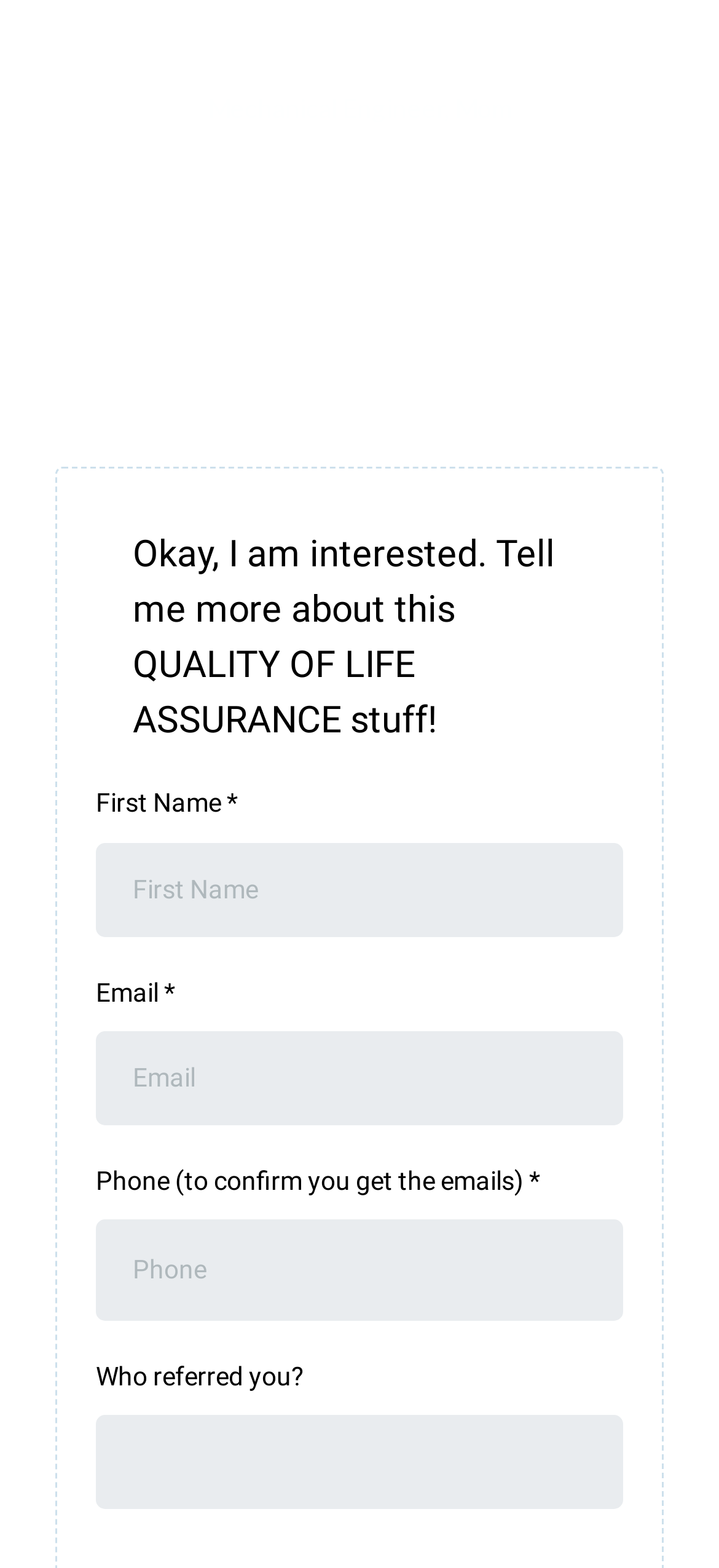Determine the bounding box coordinates for the area you should click to complete the following instruction: "Click on the YouTube link".

[0.305, 0.16, 0.351, 0.182]